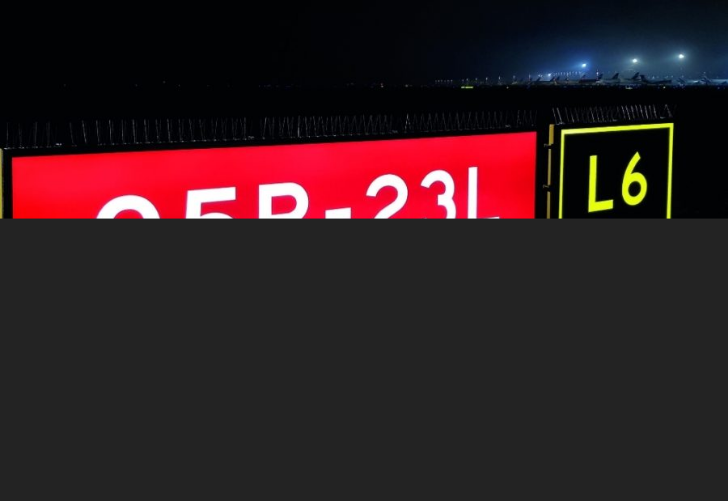What does the 'L6' mark on the sign indicate?
Using the details shown in the screenshot, provide a comprehensive answer to the question.

The question asks about the meaning of the 'L6' mark on the sign. According to the caption, the yellow section marked 'L6' signifies a taxiway or location on the tarmac, which is an essential navigation element for aircraft operations.